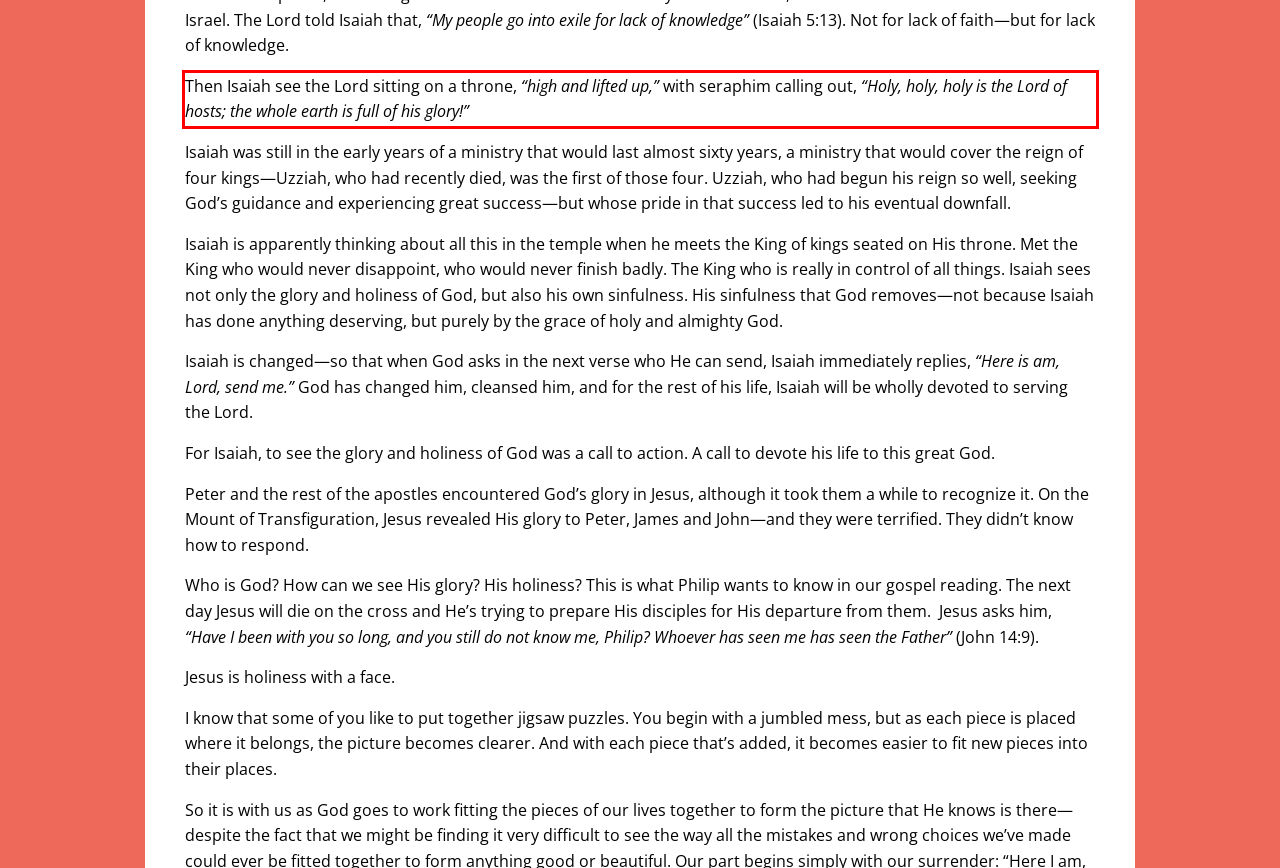Identify and extract the text within the red rectangle in the screenshot of the webpage.

Then Isaiah see the Lord sitting on a throne, “high and lifted up,” with seraphim calling out, “Holy, holy, holy is the Lord of hosts; the whole earth is full of his glory!”